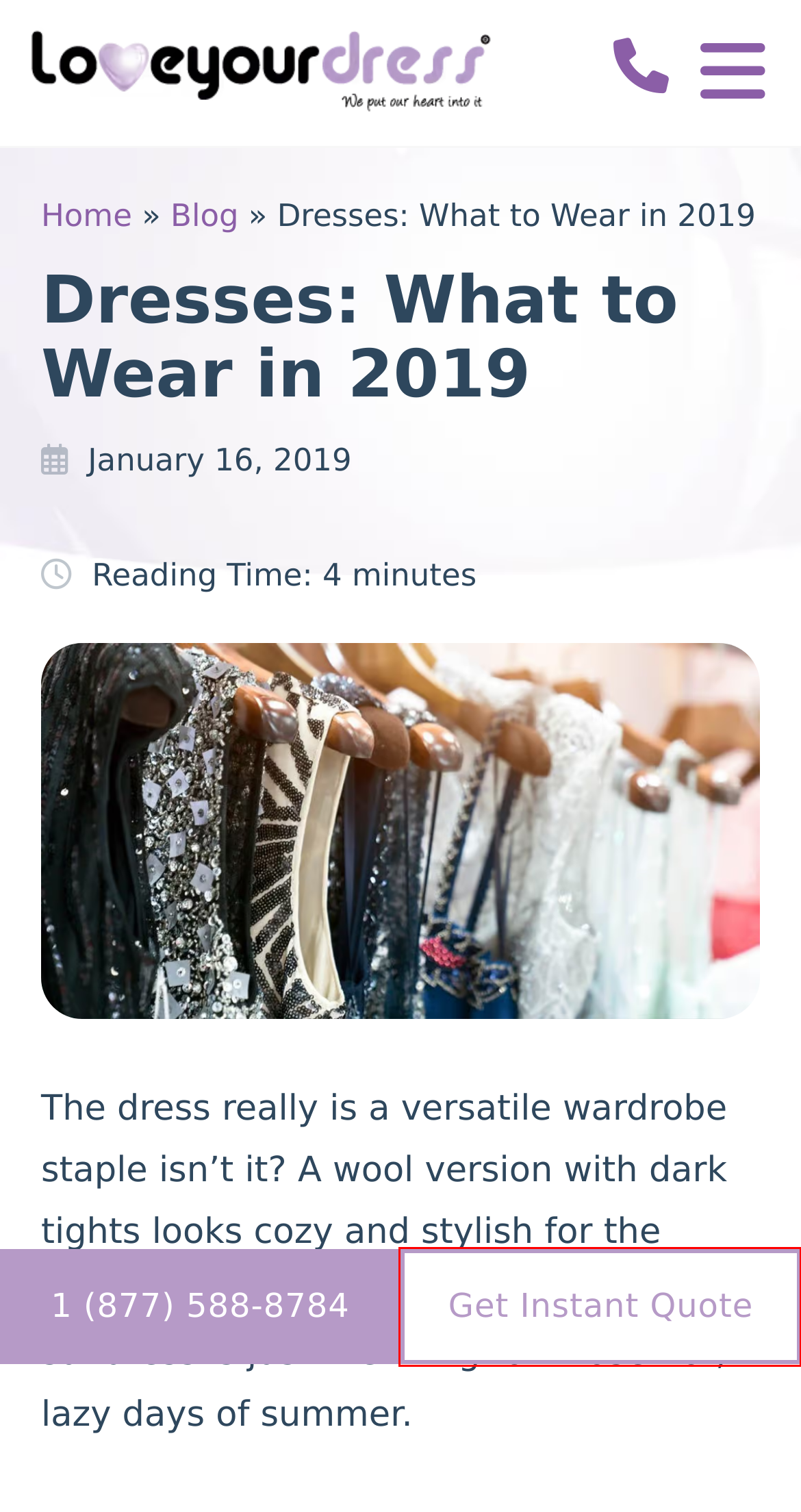You have been given a screenshot of a webpage, where a red bounding box surrounds a UI element. Identify the best matching webpage description for the page that loads after the element in the bounding box is clicked. Options include:
A. Wedding Dress Cleaning, Preservation, & Alteration Toronto
B. August 2017 - Love Your Dress
C. Wedding Dress Cleaning Cost | Wedding Dress Preservation Cost
D. Wedding Dress and Wedding Gown Blog | Love Your Dress
E. December 2017 - Love Your Dress
F. May 2023 - Love Your Dress
G. November 2018 - Love Your Dress
H. August 2018 - Love Your Dress

C